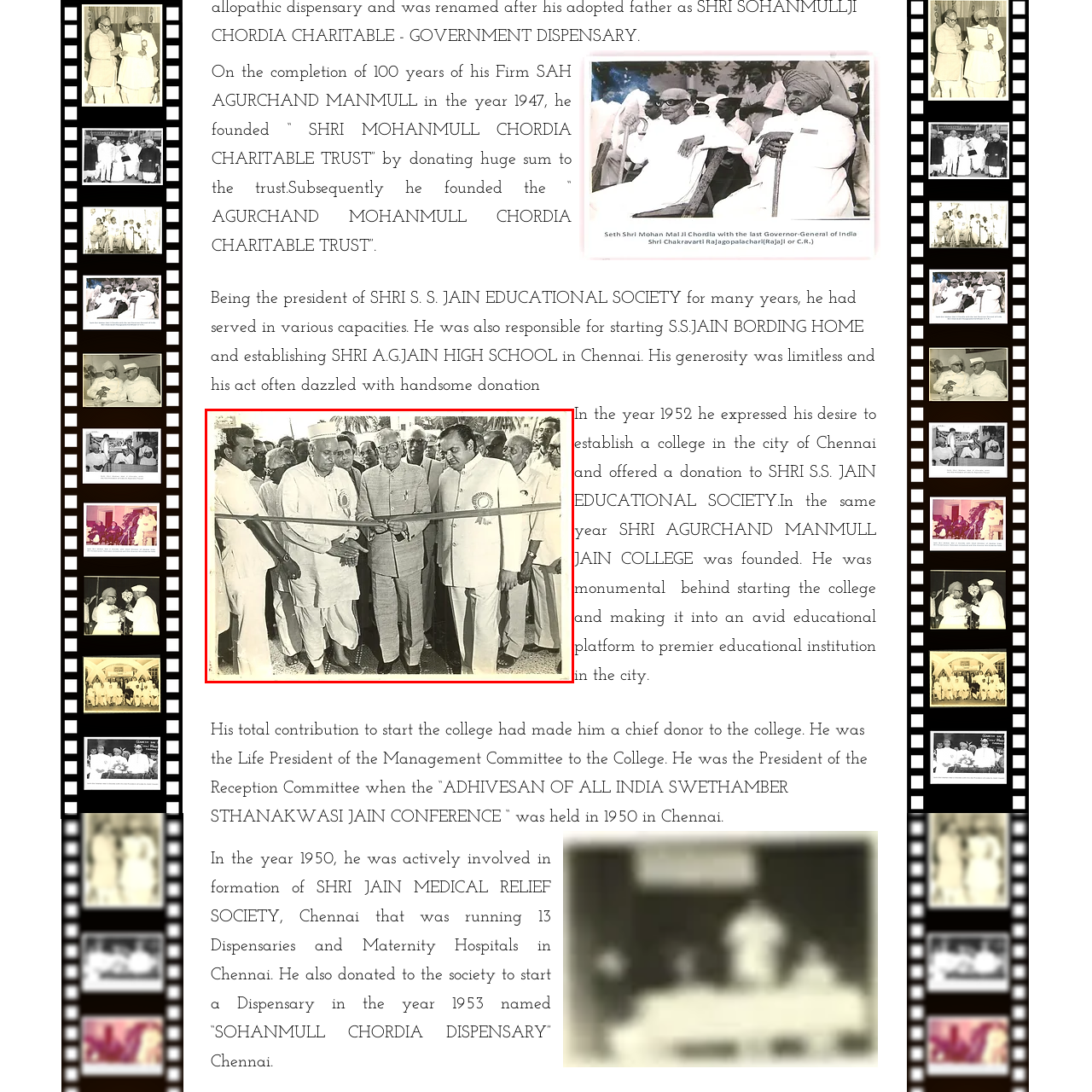Inspect the image outlined in red and answer succinctly: What is the significance of the event in Chennai?

Inauguration of SHRI AGURCHAND MANMULL JAIN COLLEGE